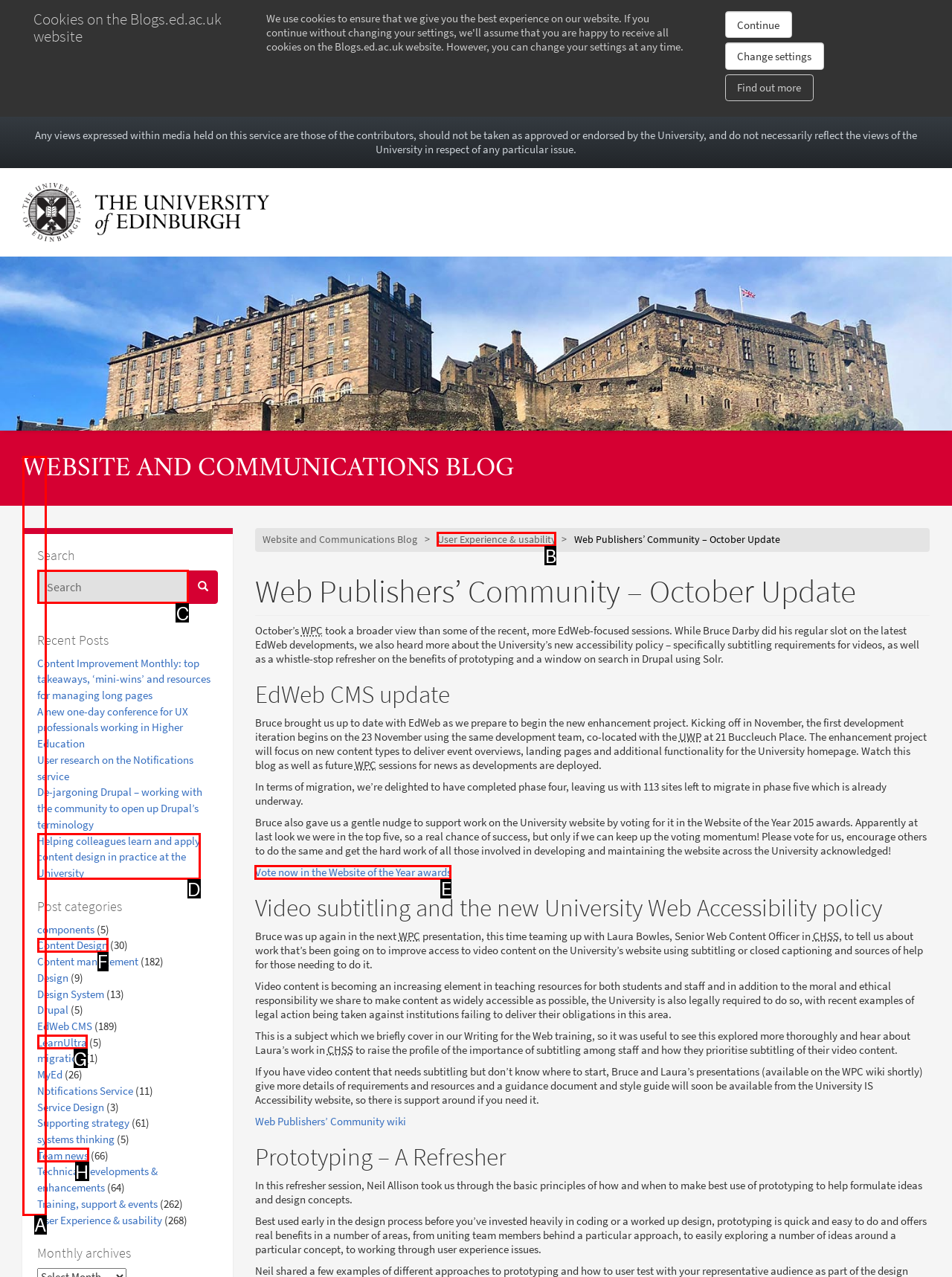Point out the HTML element I should click to achieve the following task: Search for 'User Experience & usability' Provide the letter of the selected option from the choices.

B